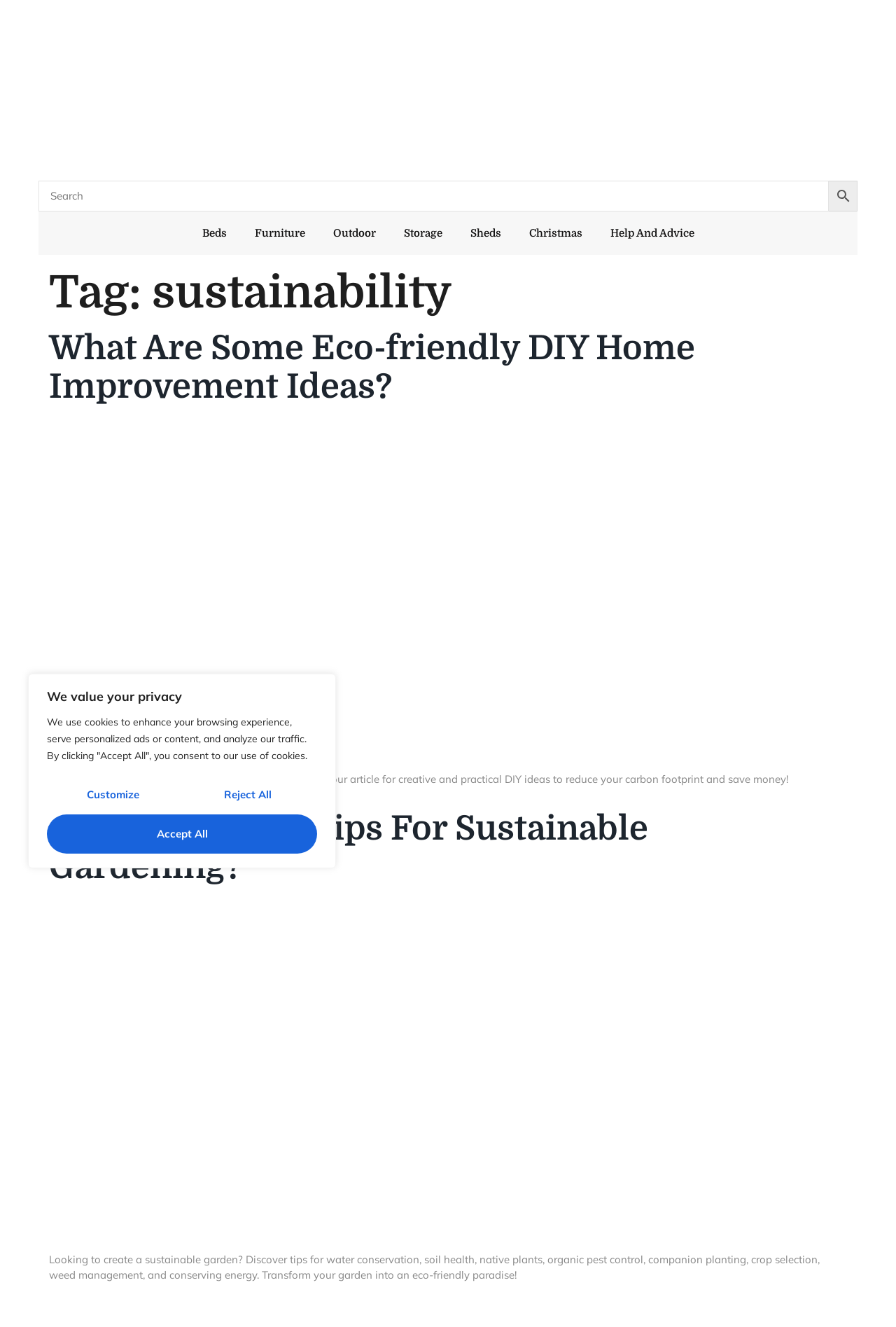Given the following UI element description: "Help and Advice", find the bounding box coordinates in the webpage screenshot.

[0.665, 0.162, 0.79, 0.189]